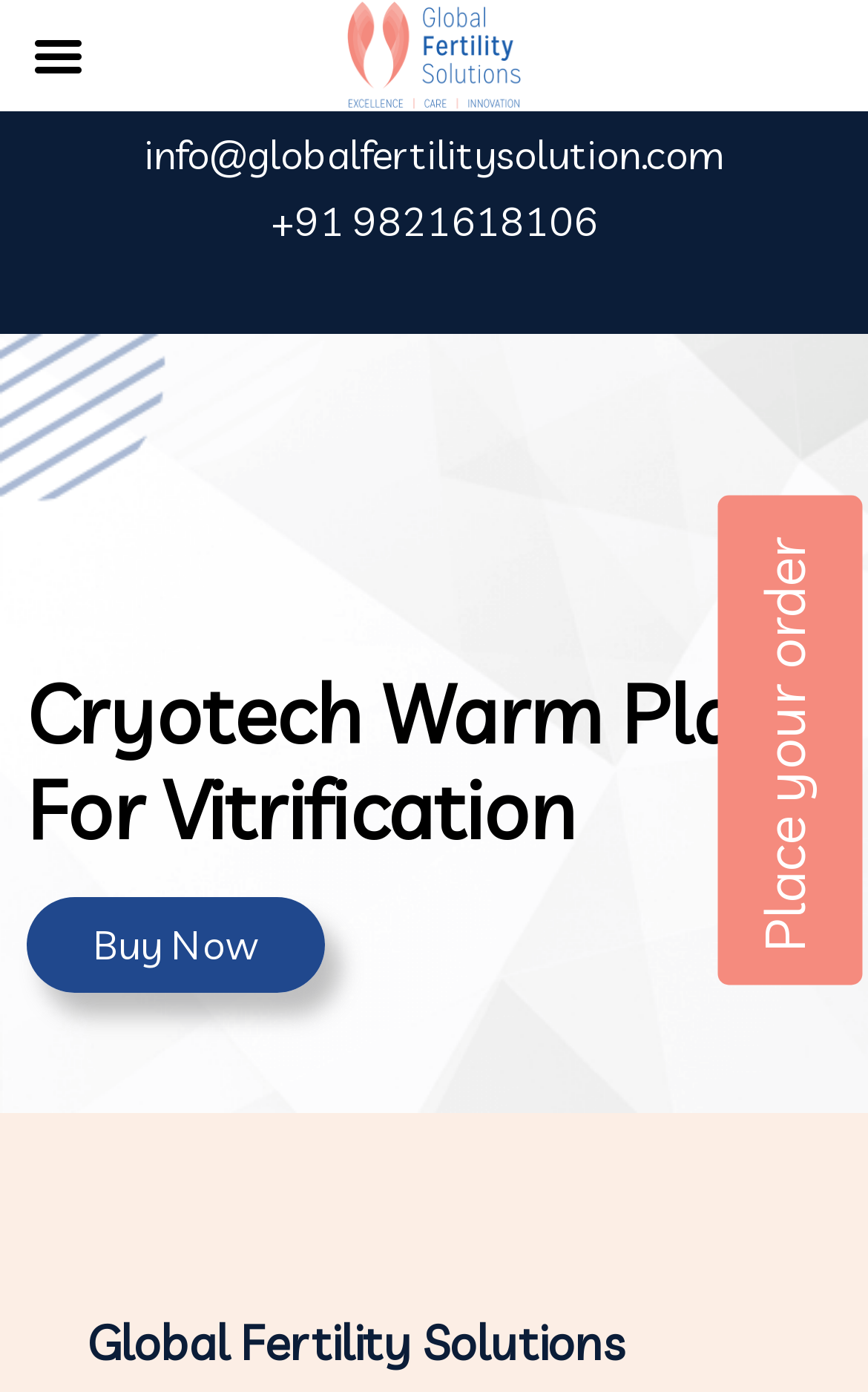What is the purpose of the warm plate?
Analyze the image and deliver a detailed answer to the question.

I inferred the purpose of the warm plate by looking at the heading element 'Cryotech Warm Plate For Vitrification' which suggests that the warm plate is used for vitrification.